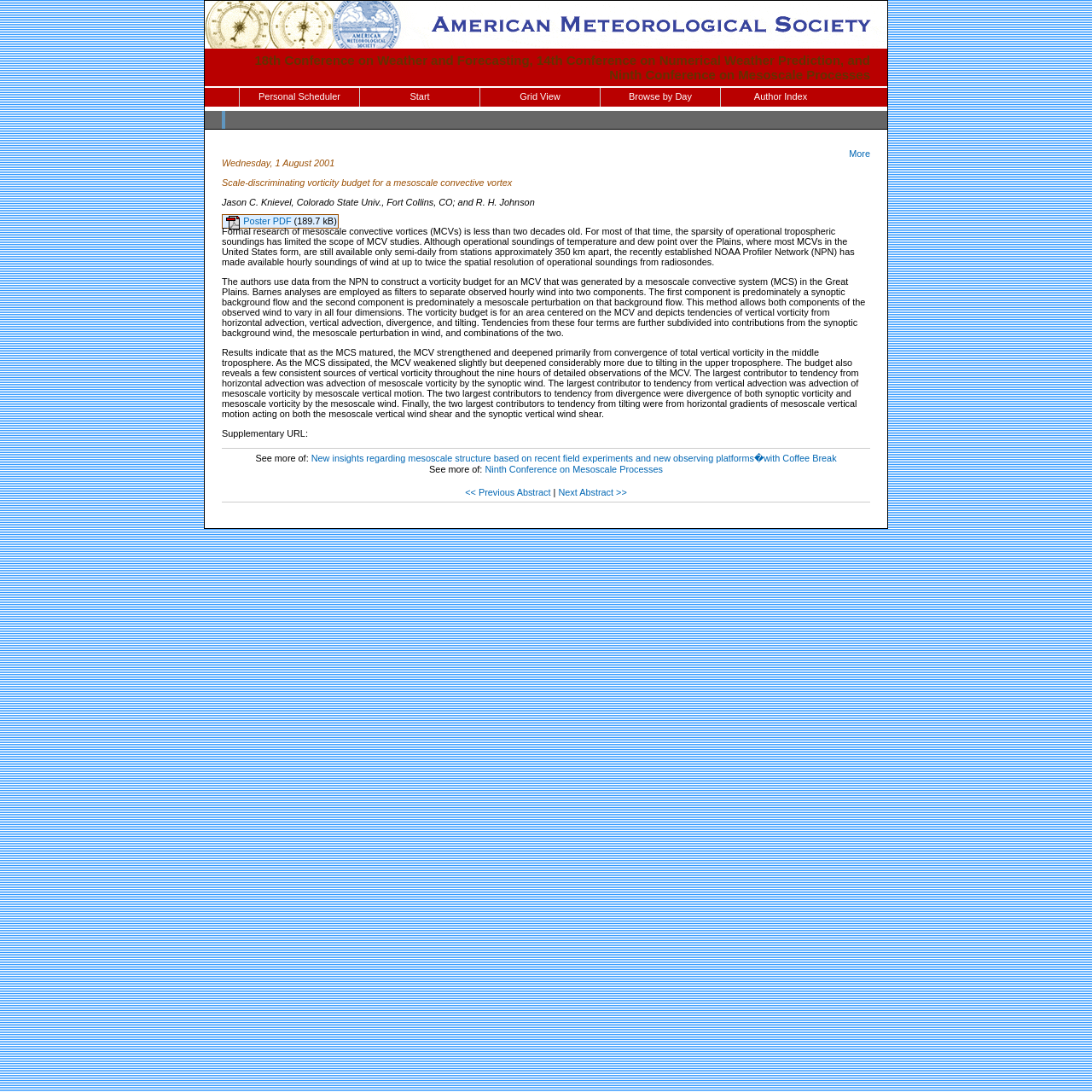Determine the bounding box coordinates of the UI element described below. Use the format (top-left x, top-left y, bottom-right x, bottom-right y) with floating point numbers between 0 and 1: Ninth Conference on Mesoscale Processes

[0.444, 0.425, 0.607, 0.434]